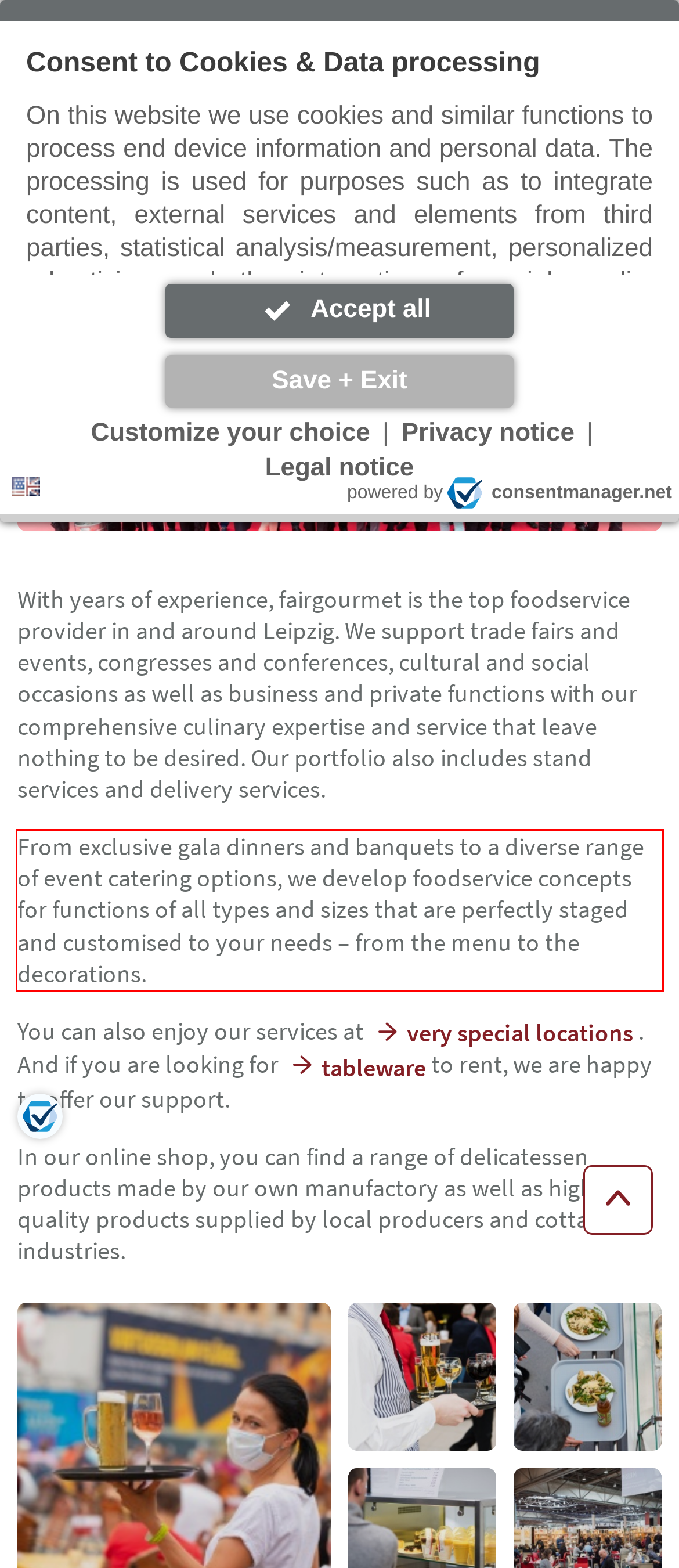Inspect the webpage screenshot that has a red bounding box and use OCR technology to read and display the text inside the red bounding box.

From exclusive gala dinners and banquets to a diverse range of event catering options, we develop foodservice concepts for functions of all types and sizes that are perfectly staged and customised to your needs – from the menu to the decorations.